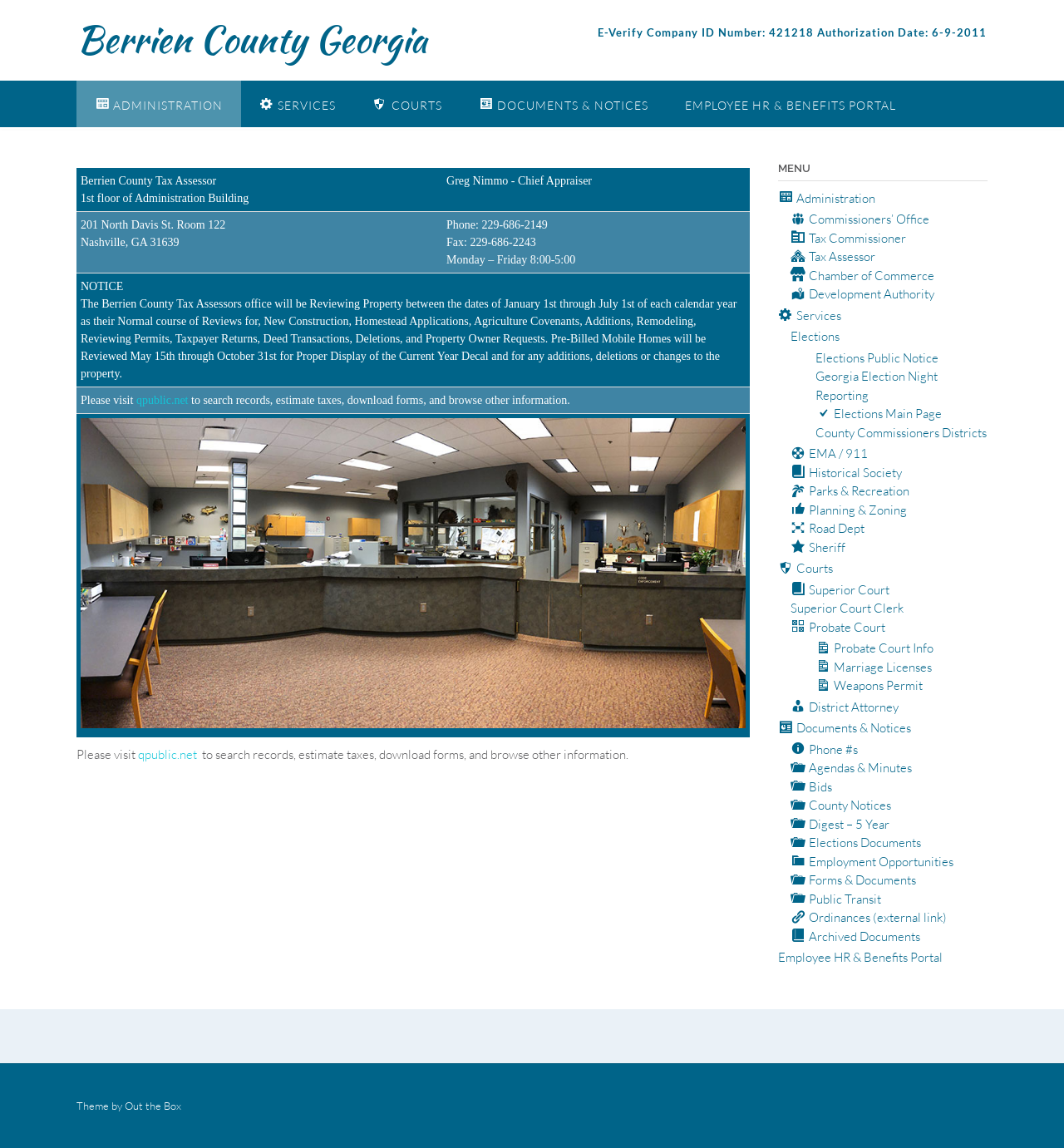Determine the bounding box coordinates of the section I need to click to execute the following instruction: "Click on ADMINISTRATION". Provide the coordinates as four float numbers between 0 and 1, i.e., [left, top, right, bottom].

[0.072, 0.07, 0.227, 0.11]